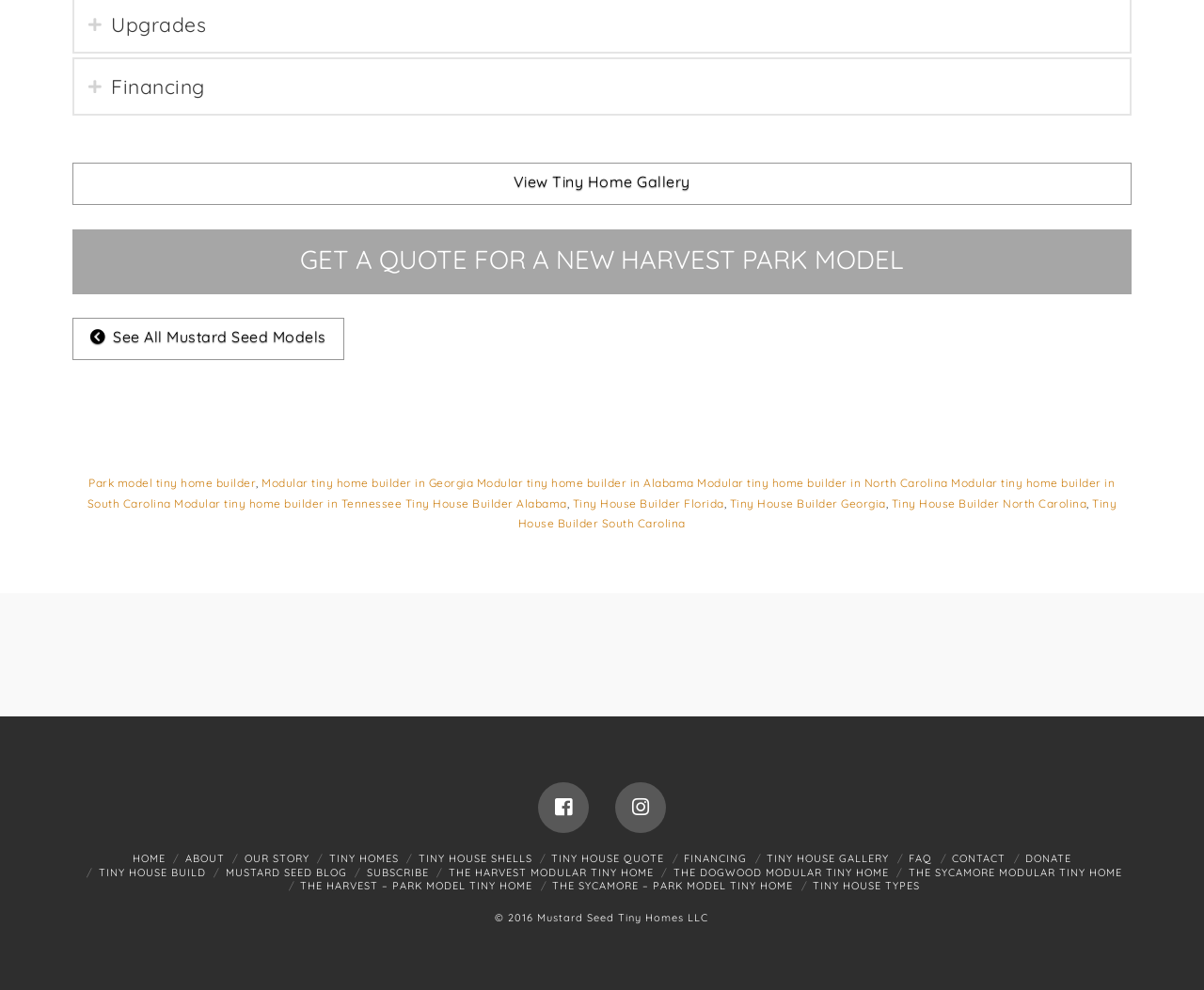Provide a one-word or short-phrase response to the question:
How many types of tiny homes are mentioned on this webpage?

3